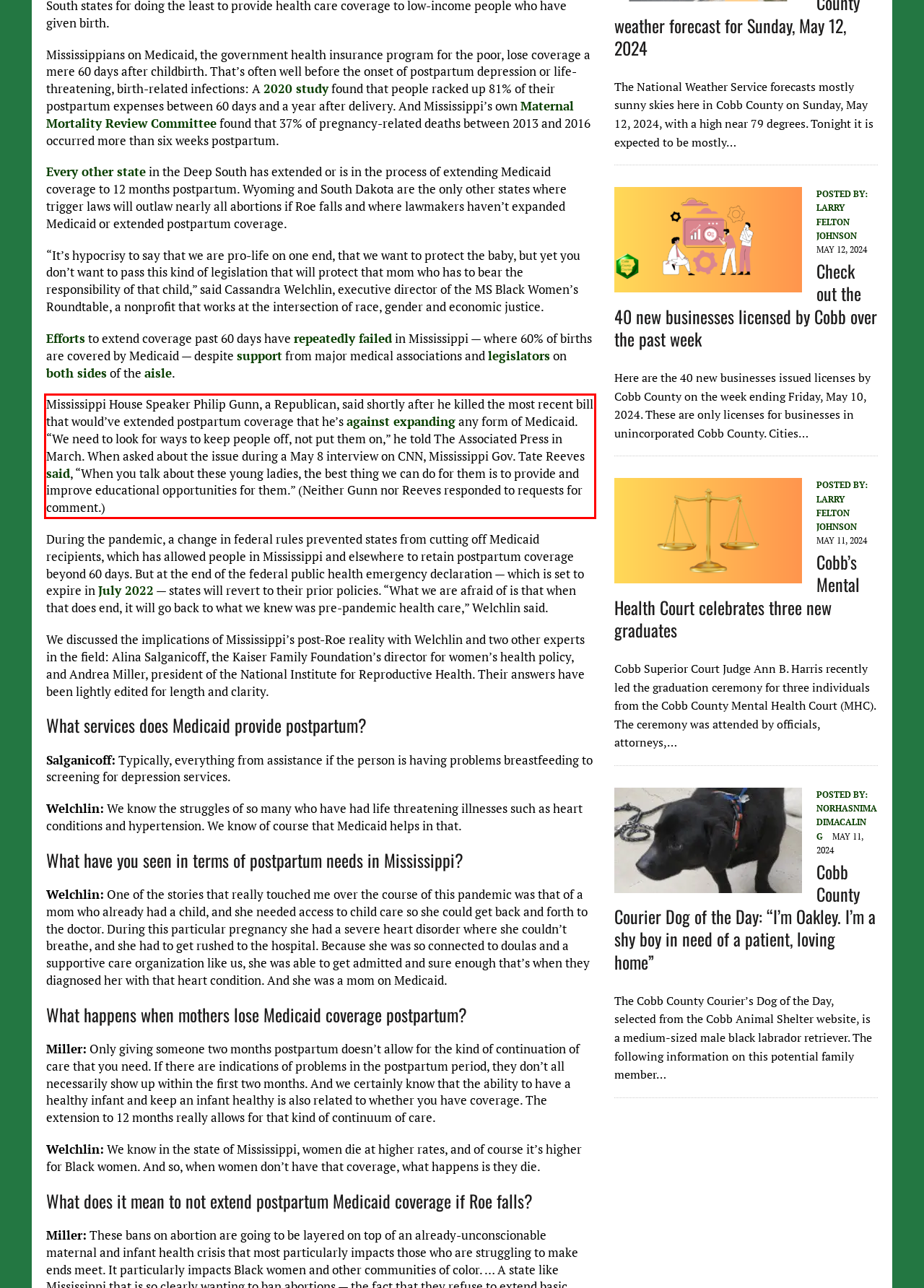In the given screenshot, locate the red bounding box and extract the text content from within it.

Mississippi House Speaker Philip Gunn, a Republican, said shortly after he killed the most recent bill that would’ve extended postpartum coverage that he’s against expanding any form of Medicaid. “We need to look for ways to keep people off, not put them on,” he told The Associated Press in March. When asked about the issue during a May 8 interview on CNN, Mississippi Gov. Tate Reeves said, “When you talk about these young ladies, the best thing we can do for them is to provide and improve educational opportunities for them.” (Neither Gunn nor Reeves responded to requests for comment.)